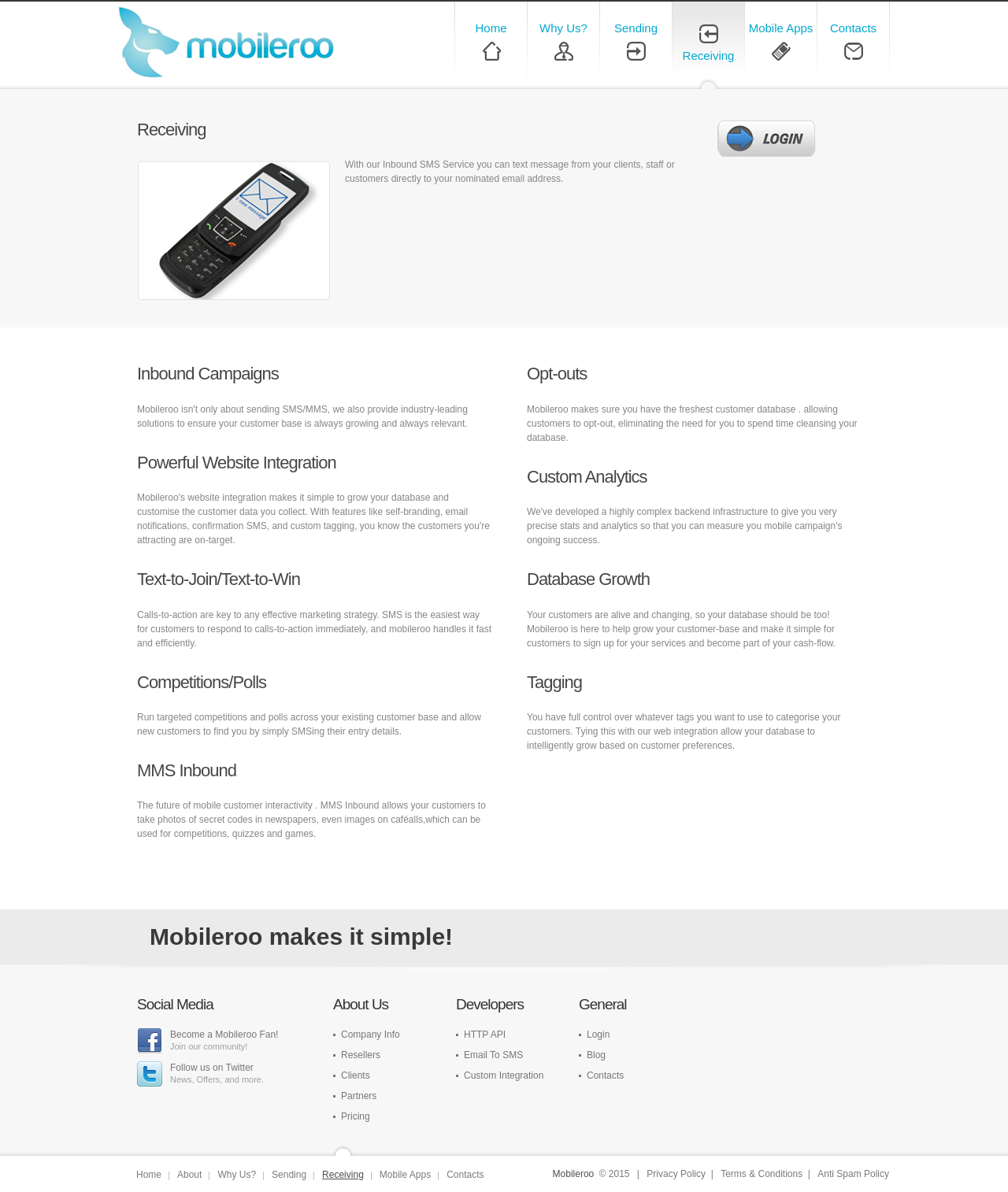Please specify the bounding box coordinates of the clickable region to carry out the following instruction: "Follow Mobileroo on Twitter". The coordinates should be four float numbers between 0 and 1, in the format [left, top, right, bottom].

[0.169, 0.891, 0.251, 0.9]